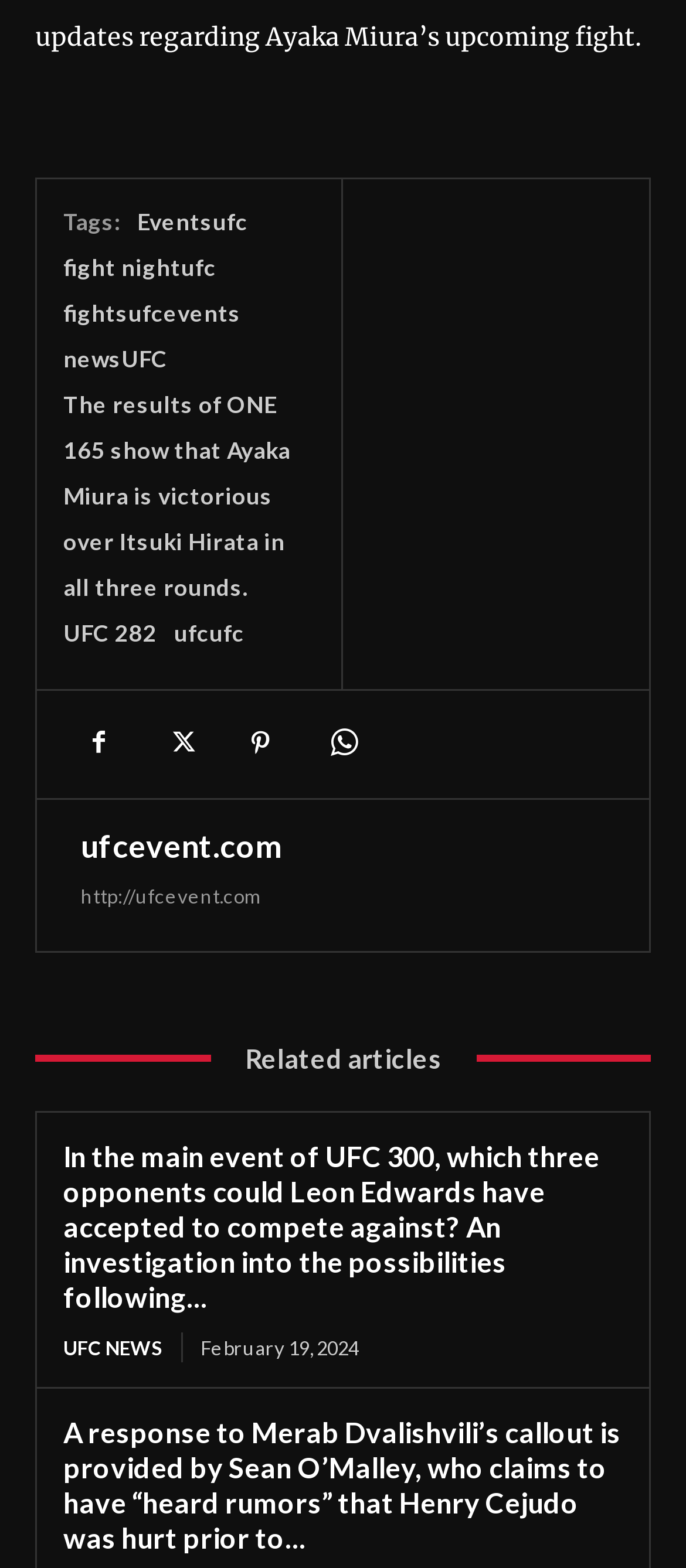Using the provided element description: "newsUFC", identify the bounding box coordinates. The coordinates should be four floats between 0 and 1 in the order [left, top, right, bottom].

[0.092, 0.22, 0.244, 0.238]